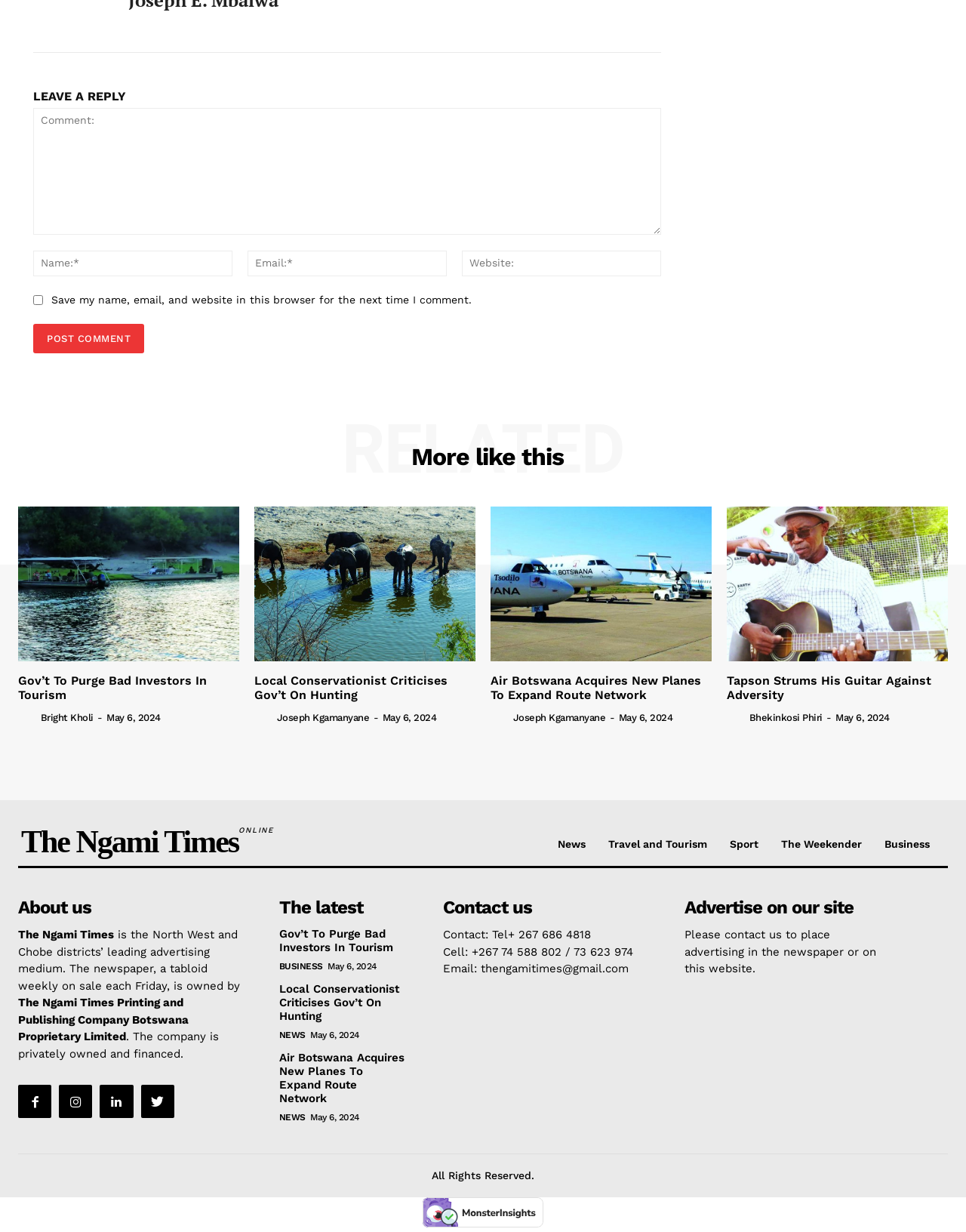How many ways can you contact The Ngami Times?
Please provide a full and detailed response to the question.

I looked at the 'Contact us' section and found three ways to contact The Ngami Times: telephone, cell phone, and email.